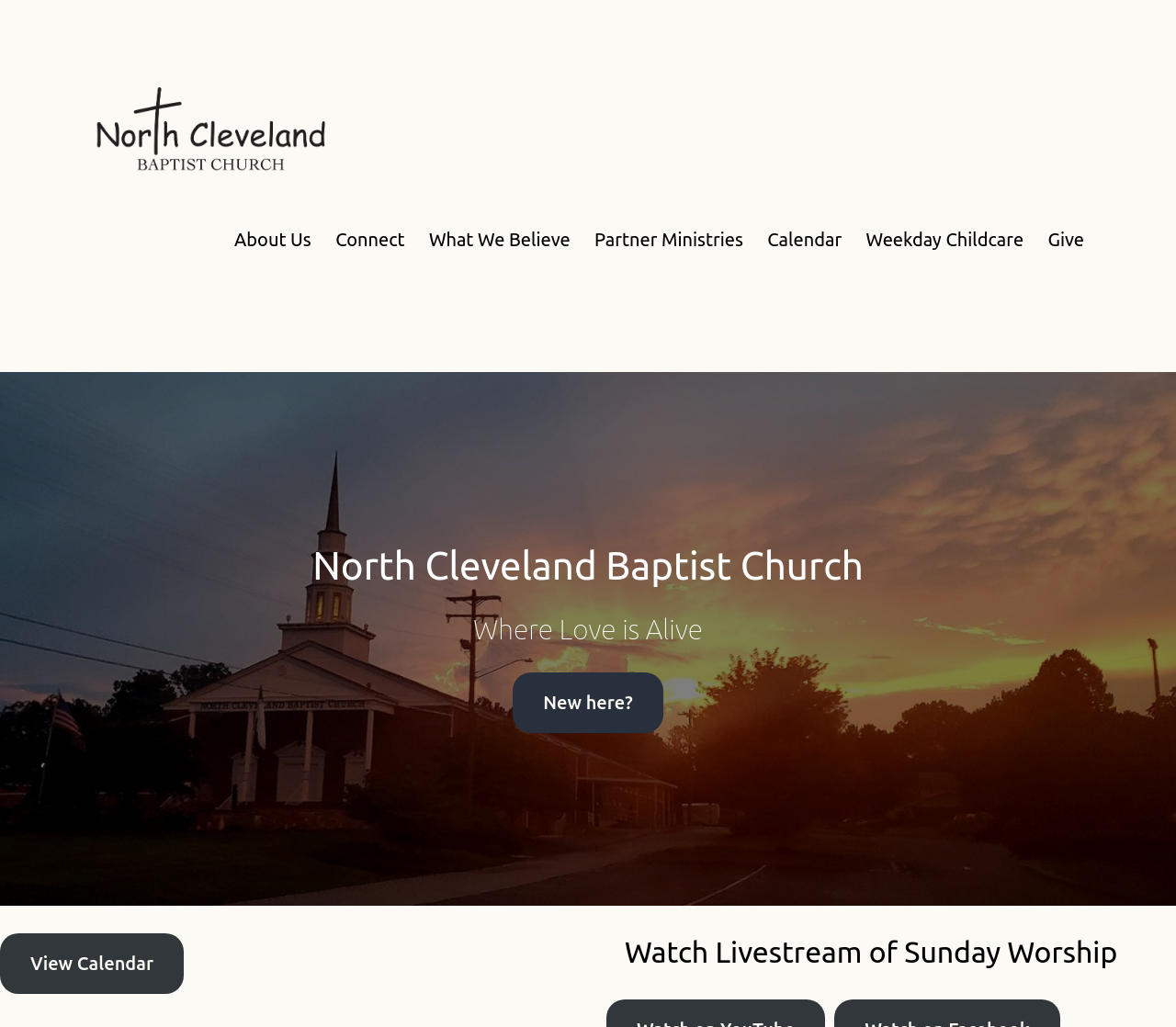Can you find and provide the main heading text of this webpage?

North Cleveland Baptist Church